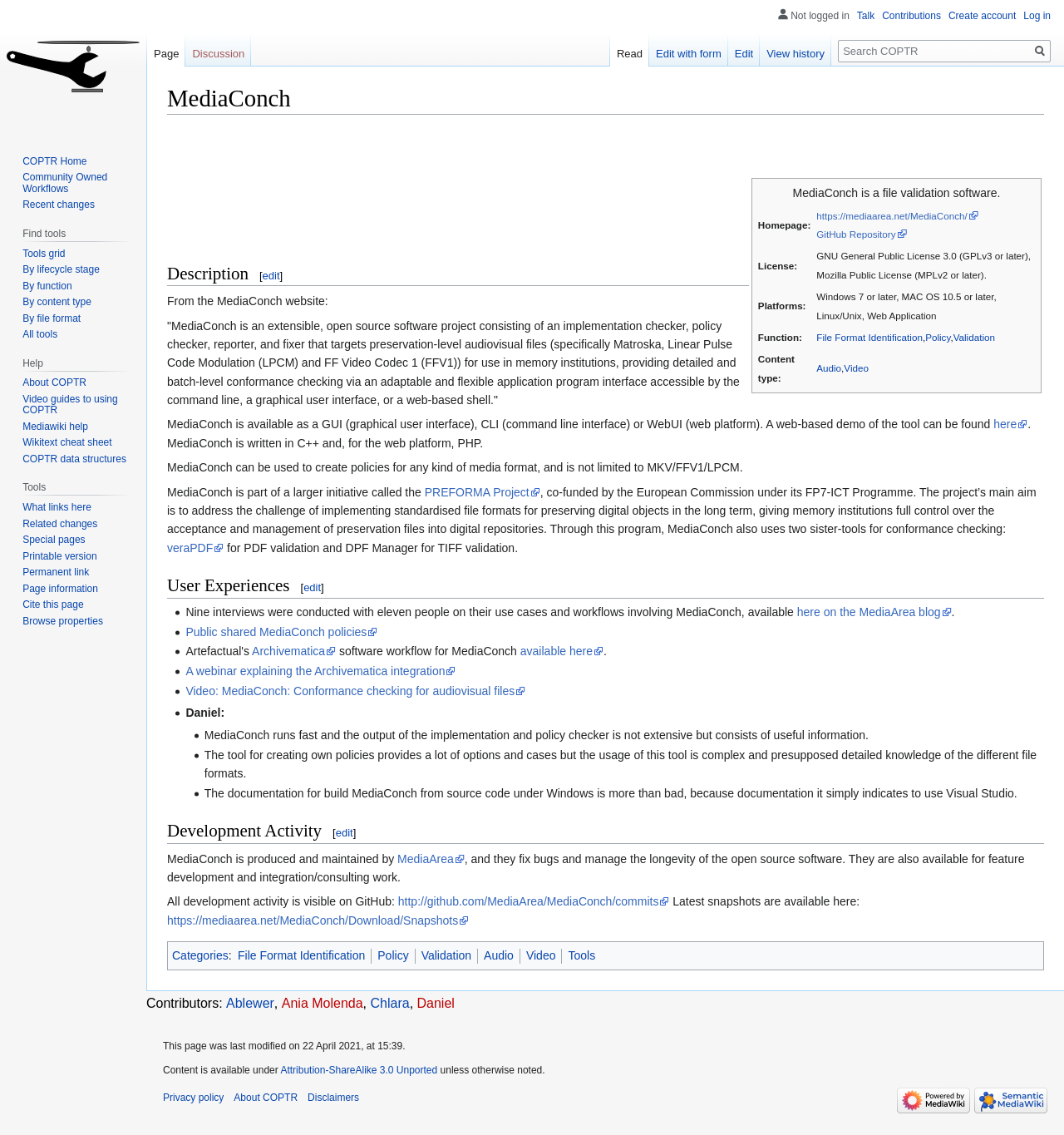Provide the bounding box coordinates for the UI element described in this sentence: "here". The coordinates should be four float values between 0 and 1, i.e., [left, top, right, bottom].

[0.934, 0.368, 0.966, 0.38]